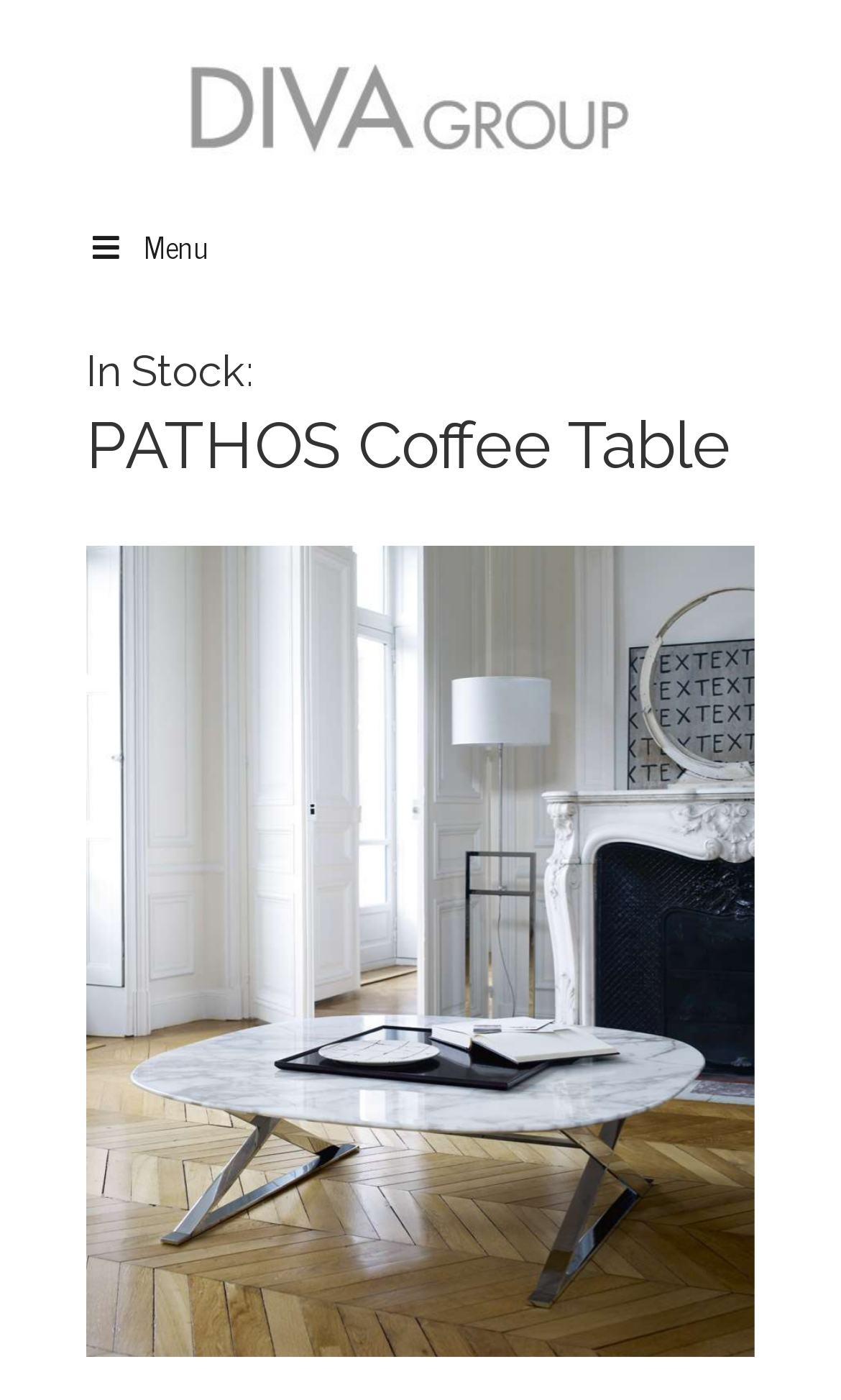Construct a comprehensive caption that outlines the webpage's structure and content.

The webpage is about the PATHOS Coffee Table, a product offered by DIVA Furniture Seattle, a showroom for B&B Italia and Maxalto. At the top-left corner, there is a logo of DIVA Furniture Seattle, which is an image linked to the showroom's page. Next to the logo, there is a menu icon, represented by a hamburger symbol.

Below the logo and menu icon, there is a header section that spans the entire width of the page. The header contains a heading that reads "In Stock: PATHOS Coffee Table", indicating that the product is available for purchase.

Underneath the header, there is a large image of the PATHOS Coffee Table, which takes up most of the page's width. The image is linked to a product page, specifically the PATHOS SMTV11P (2) model. The image is centered on the page, with a significant amount of space above it and some space below it.

Overall, the webpage is focused on showcasing the PATHOS Coffee Table, with a clear heading and a prominent product image. The menu icon and logo are positioned at the top, providing easy access to the showroom's page and other navigation options.